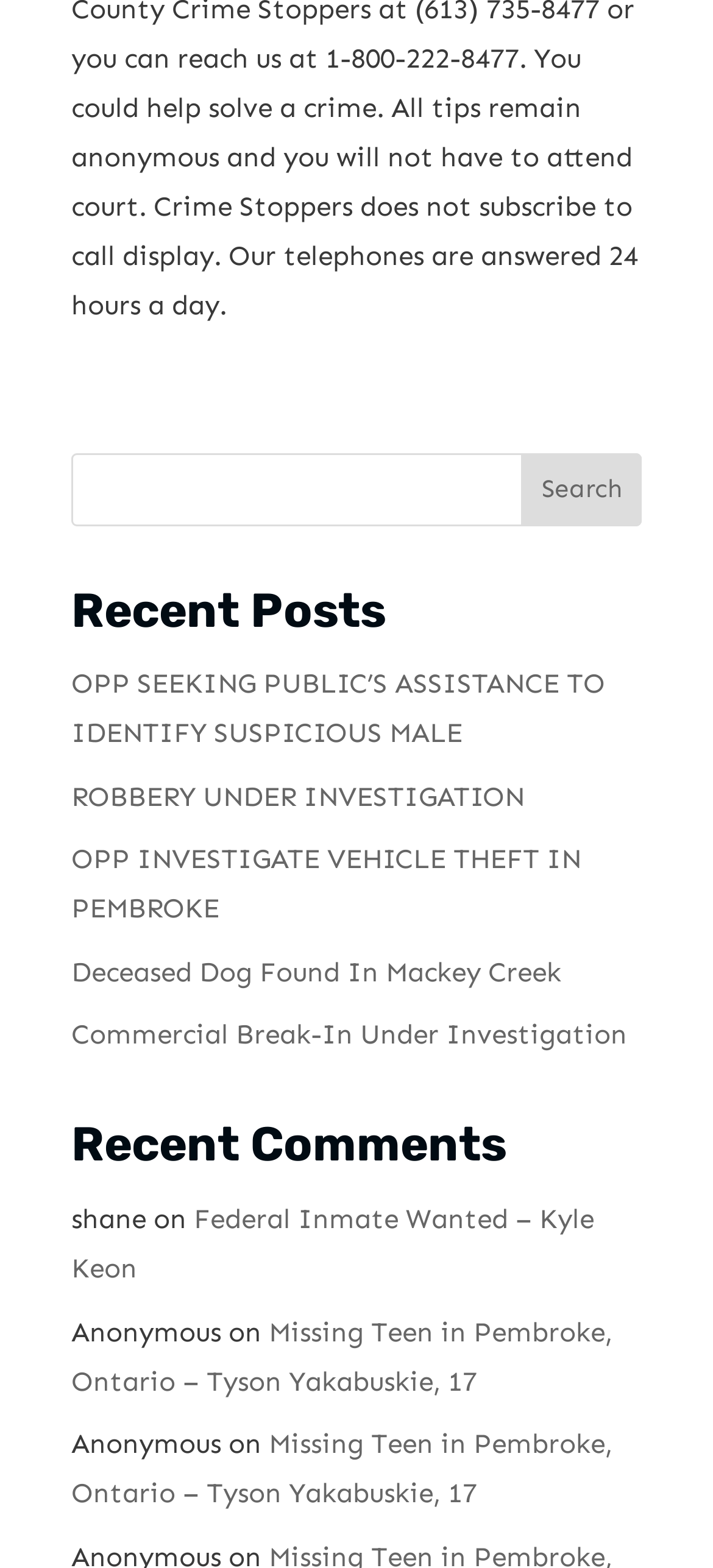Please identify the bounding box coordinates of the element's region that I should click in order to complete the following instruction: "search for something". The bounding box coordinates consist of four float numbers between 0 and 1, i.e., [left, top, right, bottom].

[0.1, 0.288, 0.9, 0.335]